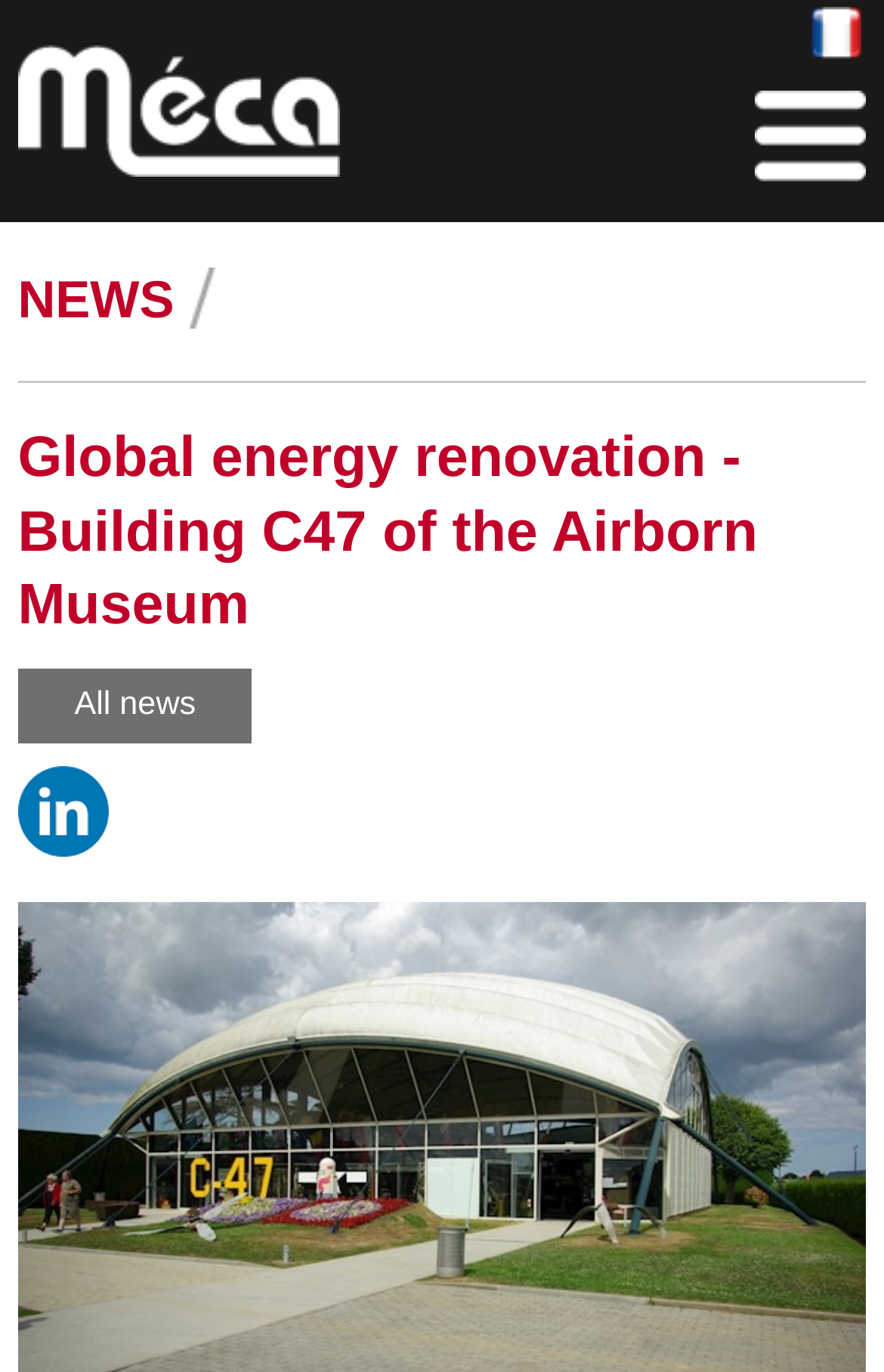What is the principal heading displayed on the webpage?

Global energy renovation - Building C47 of the Airborn Museum